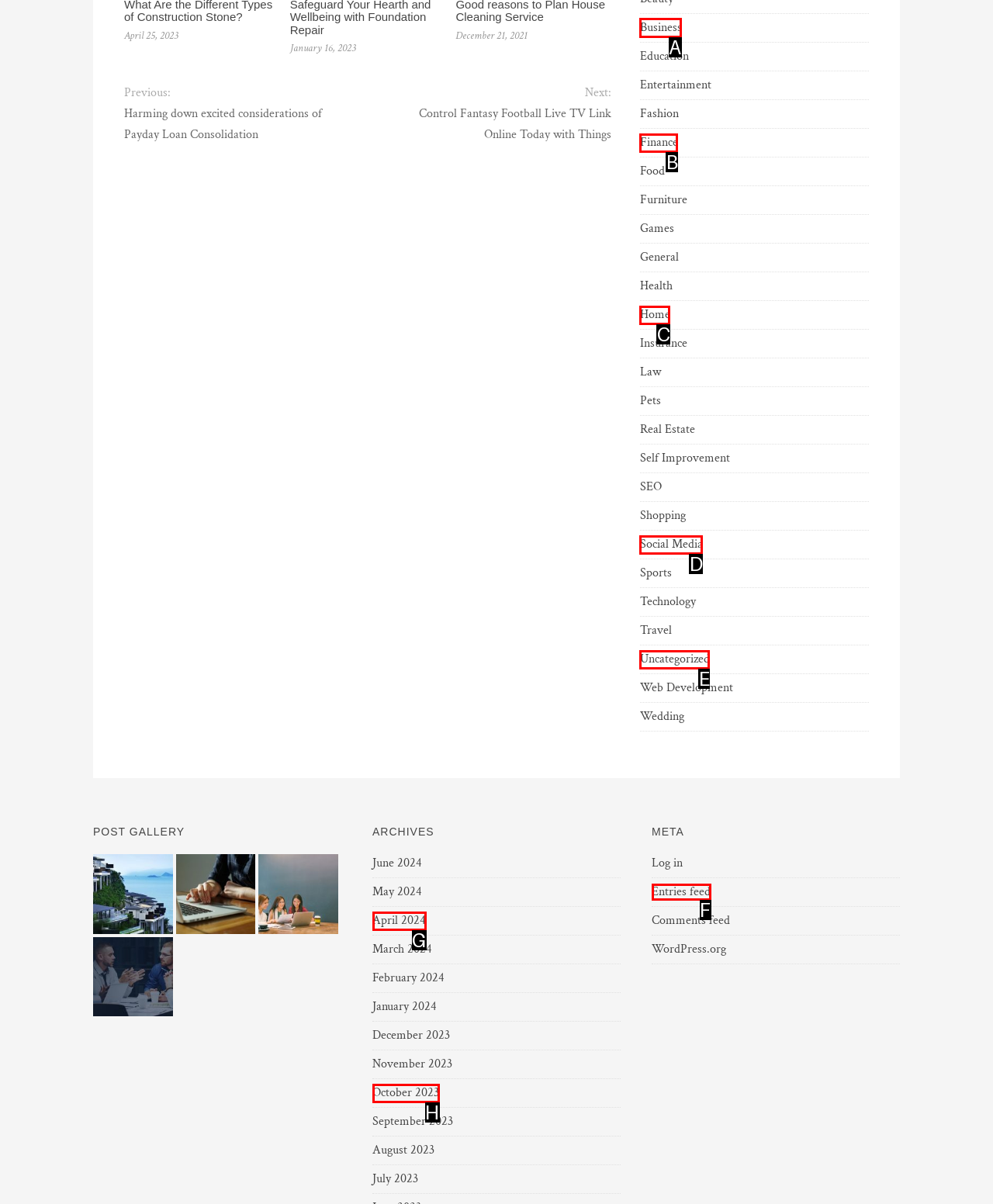Tell me which one HTML element I should click to complete the following instruction: Click on 'Business' category
Answer with the option's letter from the given choices directly.

A